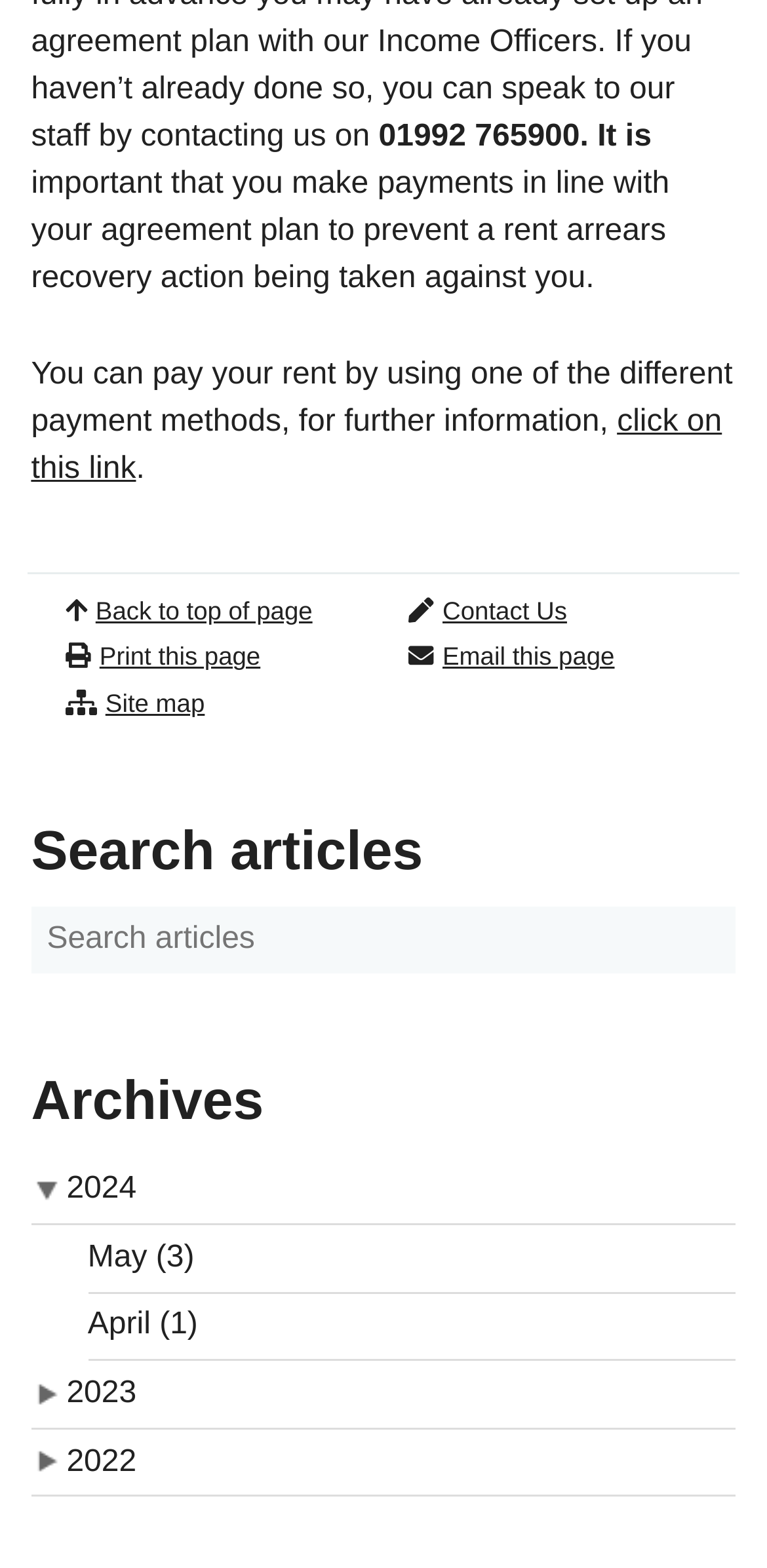Based on the image, give a detailed response to the question: How can I get more information about payment methods?

The webpage provides a link that says 'click on this link' which is likely to provide more information about payment methods.